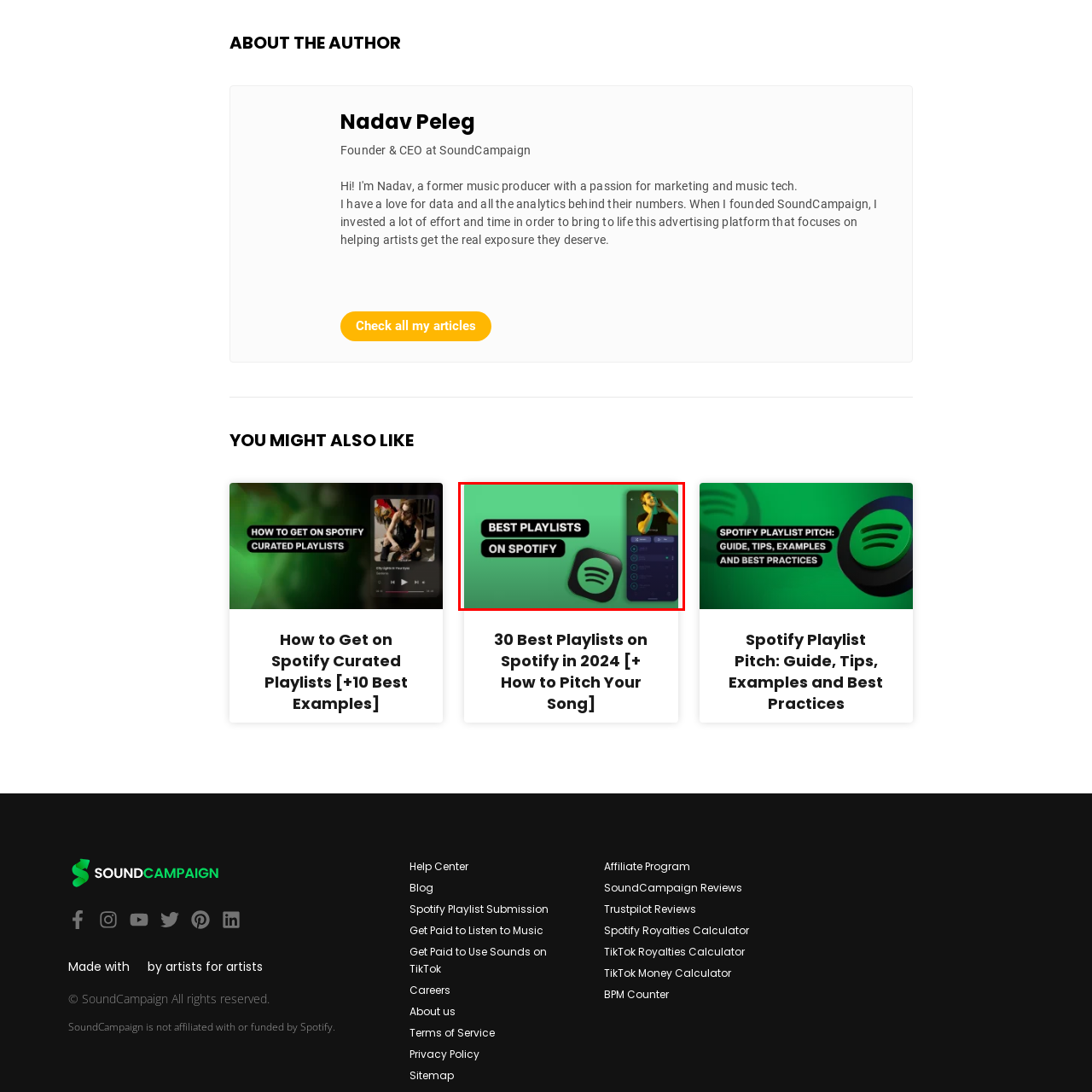Elaborate on the image enclosed by the red box with a detailed description.

The image features vibrant green and black colors, with the bold text "BEST PLAYLISTS ON SPOTIFY" prominently displayed on the left. To the right, a smartphone screen showcases a music player interface, illustrating a user enjoying music, possibly with headphones. Below the screen, the recognizable round logo of Spotify adds a visual cue, emphasizing the focus on music streaming. This image likely serves as a promotional element for an article or guide related to discovering and curating the best playlists on Spotify, which may be aimed at music lovers and artists seeking exposure.